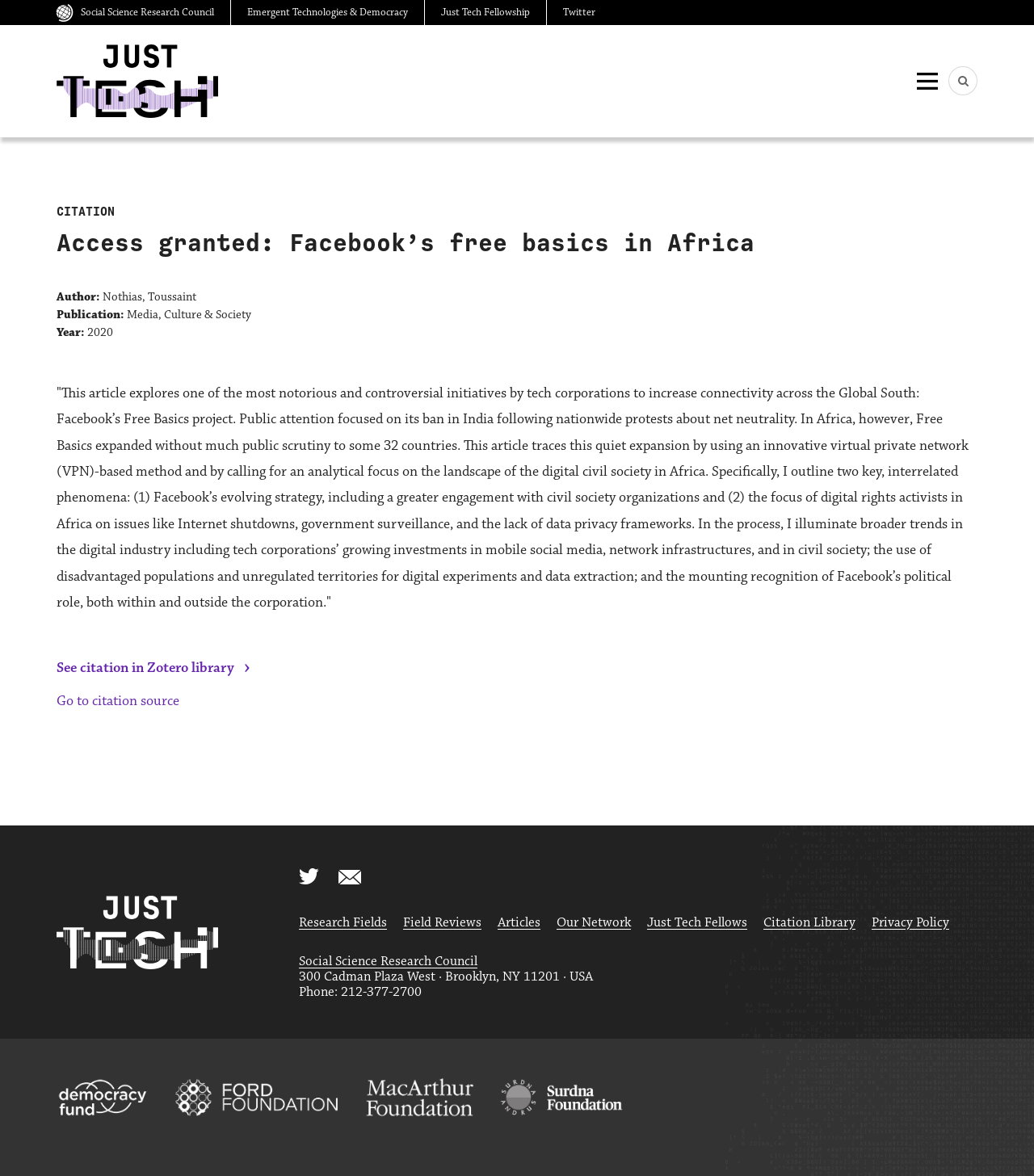Provide the bounding box coordinates in the format (top-left x, top-left y, bottom-right x, bottom-right y). All values are floating point numbers between 0 and 1. Determine the bounding box coordinate of the UI element described as: alt="MacArthur Foundation logo"

[0.353, 0.916, 0.461, 0.951]